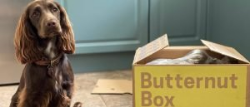What is the dominant color of the background?
Relying on the image, give a concise answer in one word or a brief phrase.

Blue